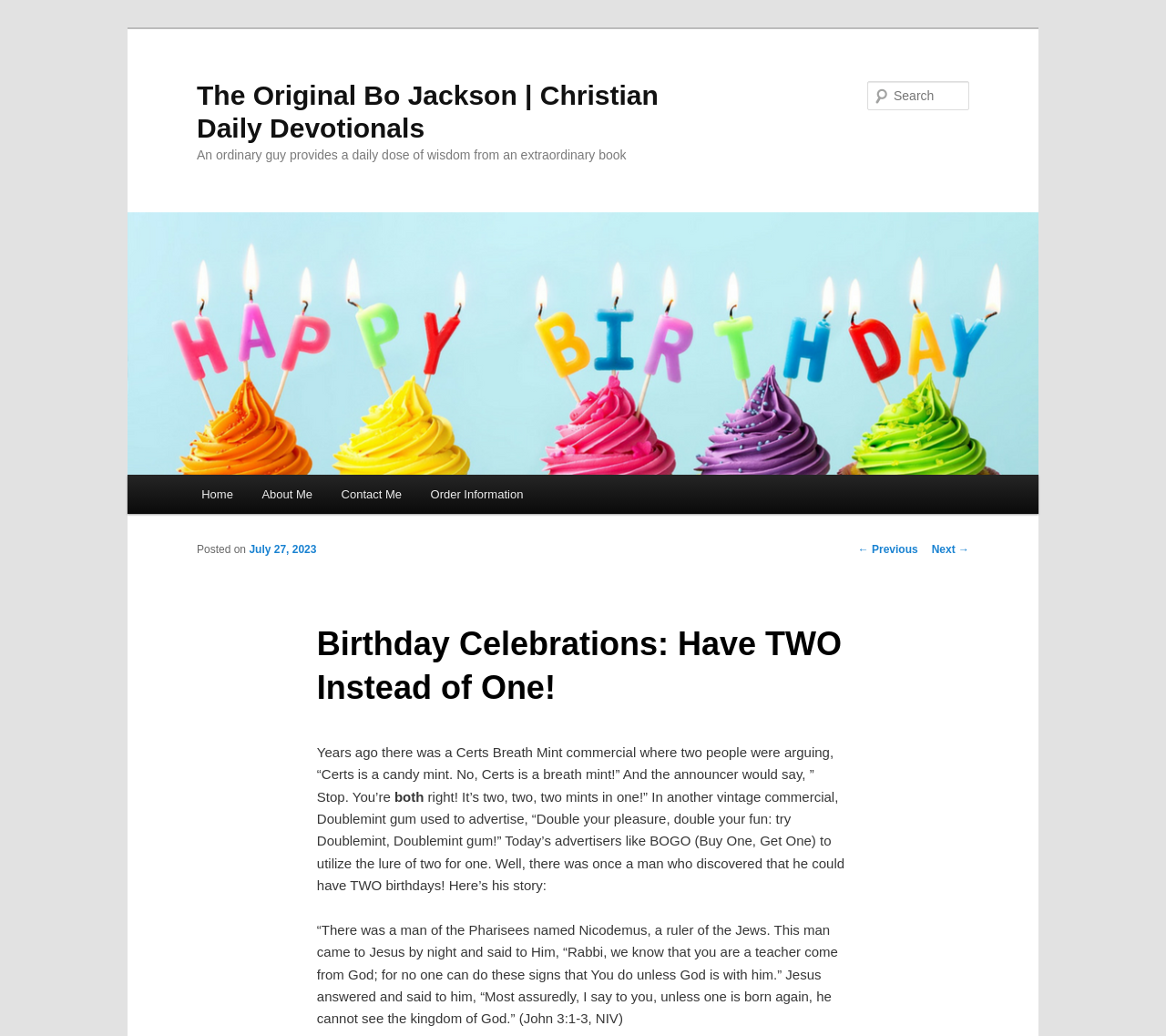What is the book being referenced in the devotional?
Respond to the question with a well-detailed and thorough answer.

The book being referenced in the devotional is the Bible, specifically the Gospel of John, chapter 3, verses 1-3, which is quoted in the devotional to support the theme of having two birthdays.